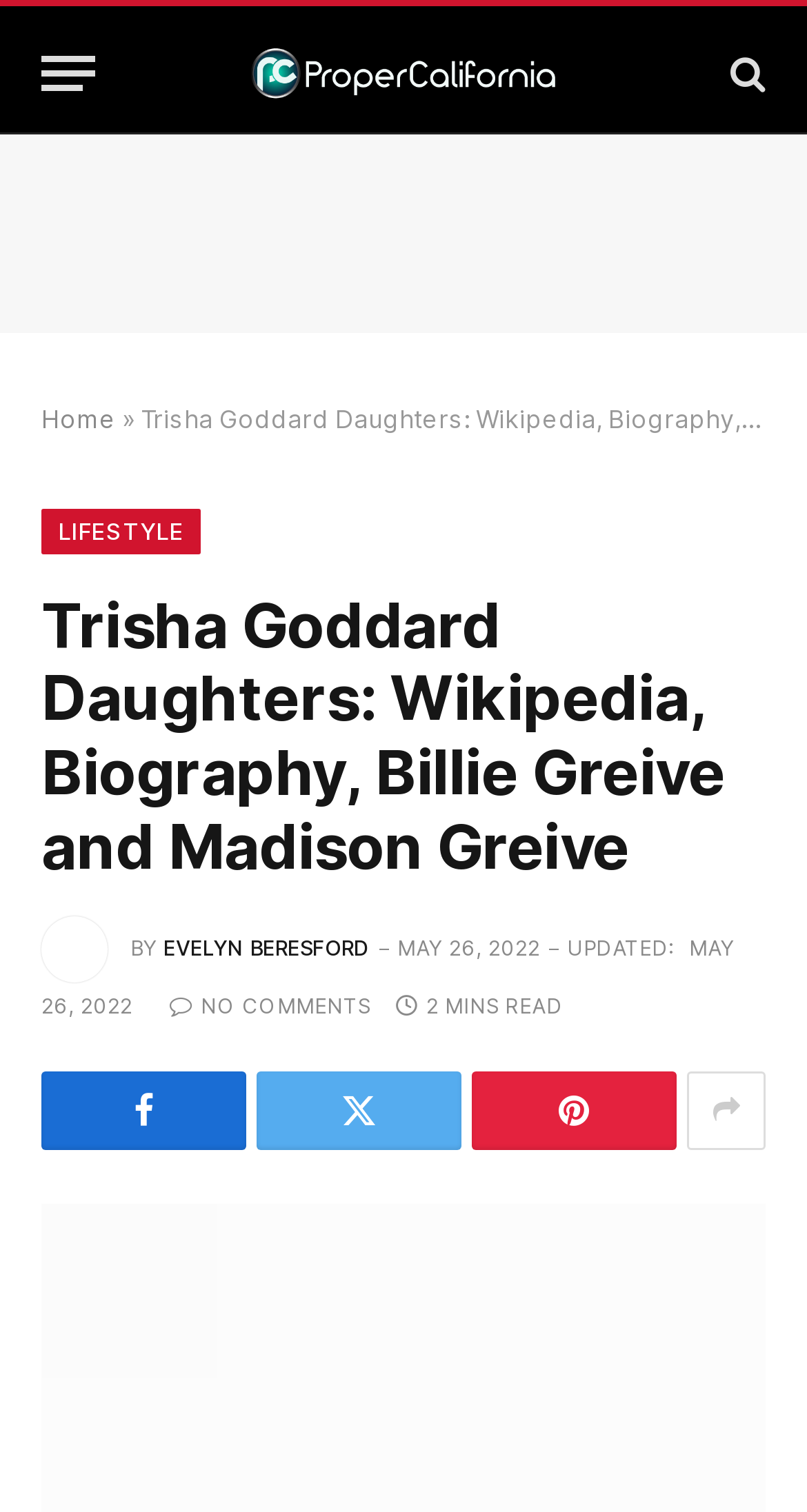Please specify the bounding box coordinates of the clickable section necessary to execute the following command: "Visit the Propercalifornia website".

[0.308, 0.004, 0.692, 0.093]